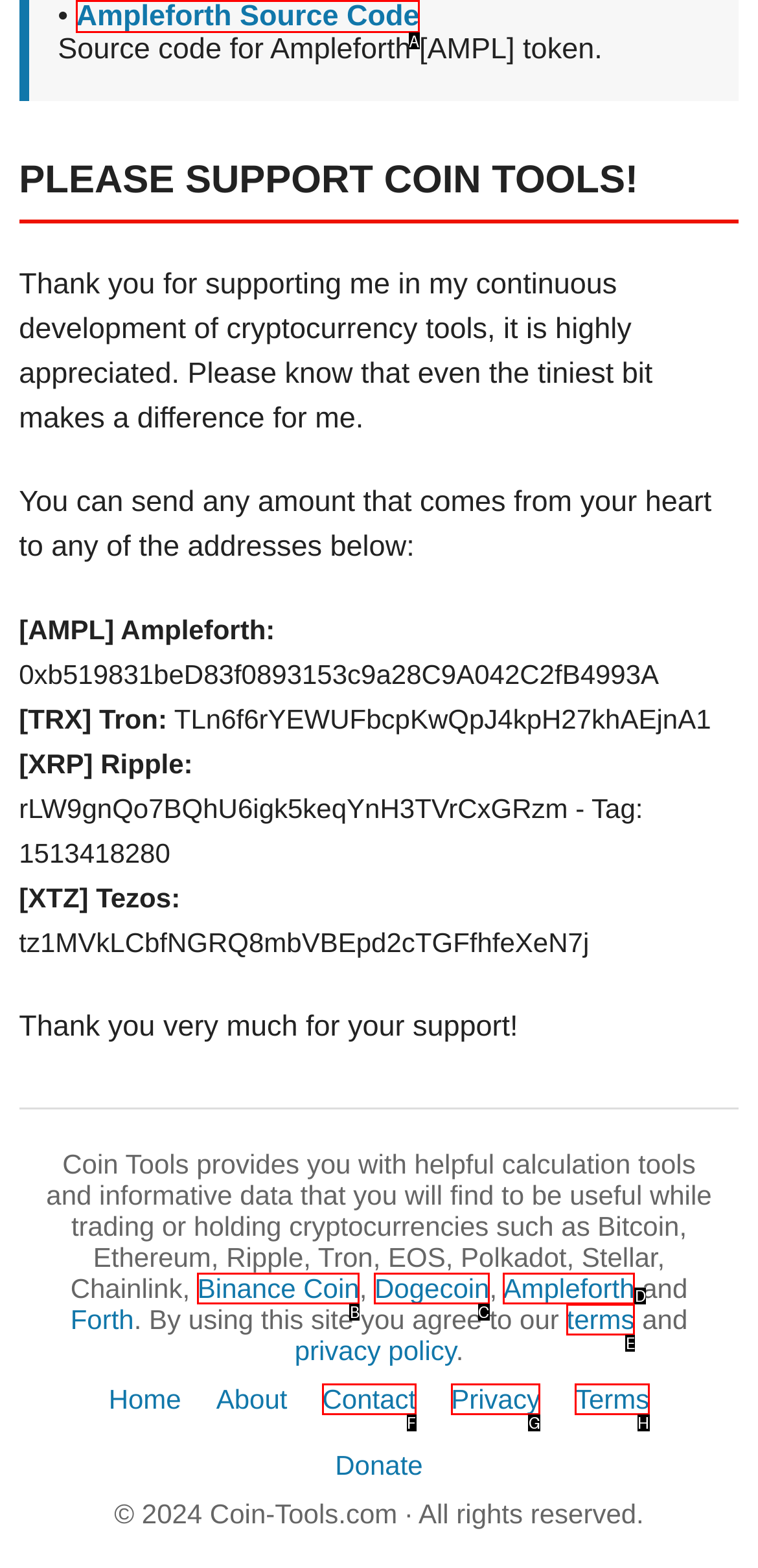Indicate the HTML element to be clicked to accomplish this task: Click on Ampleforth Source Code Respond using the letter of the correct option.

A